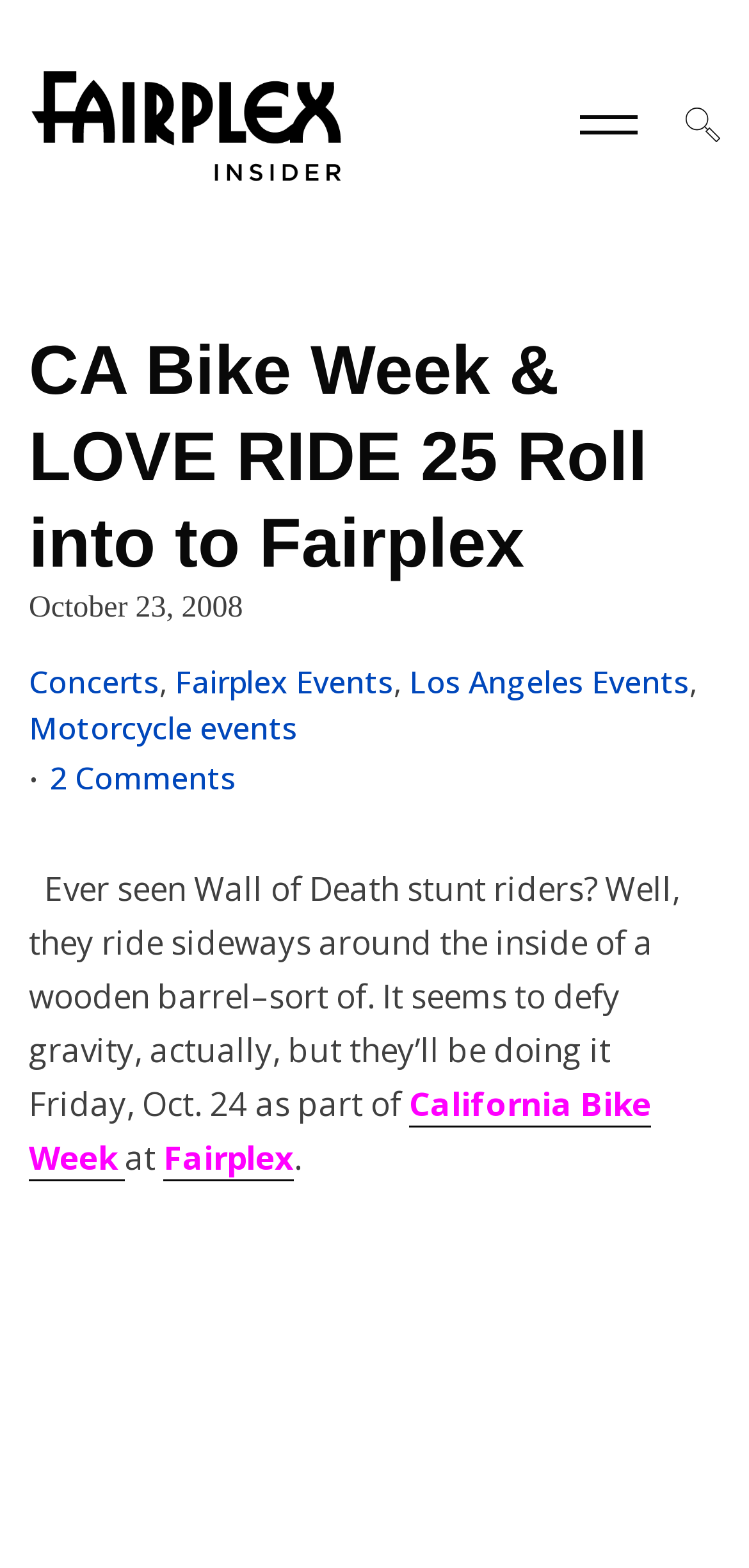Please provide a comprehensive answer to the question below using the information from the image: How many comments are there on this article?

I found the answer by looking at the link element with the text content '2 Comments'.